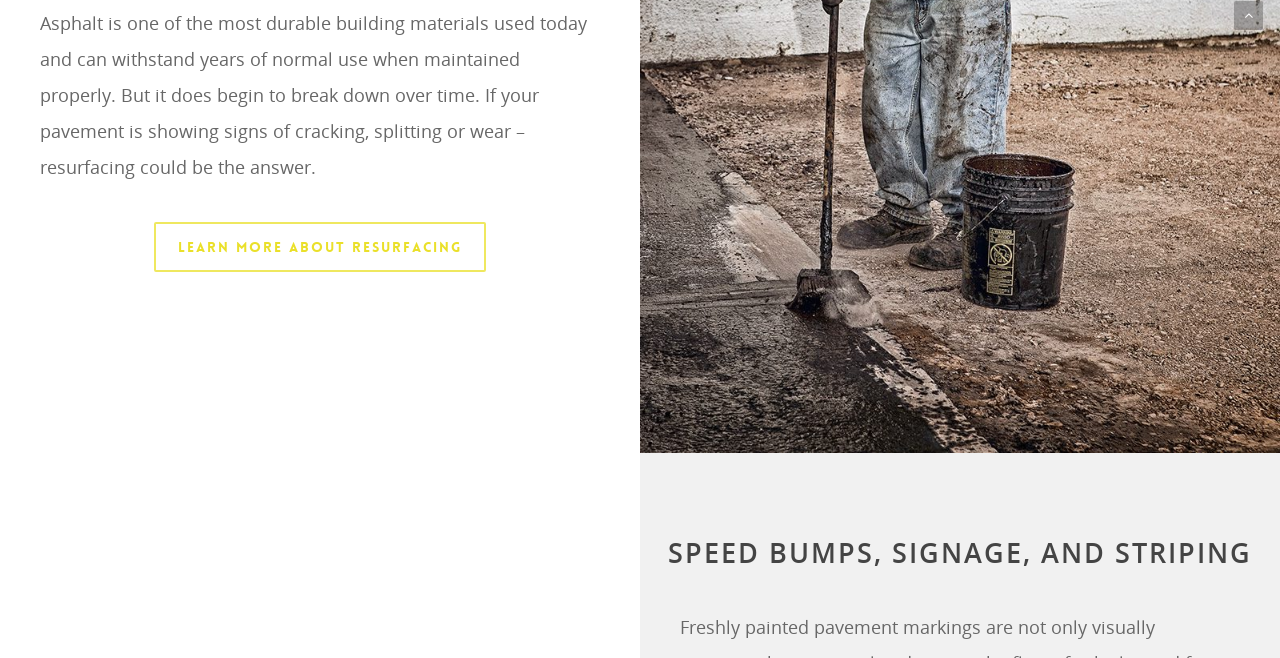Locate the bounding box coordinates for the element described below: "parent_node: Paving Services". The coordinates must be four float values between 0 and 1, formatted as [left, top, right, bottom].

[0.964, 0.002, 0.987, 0.046]